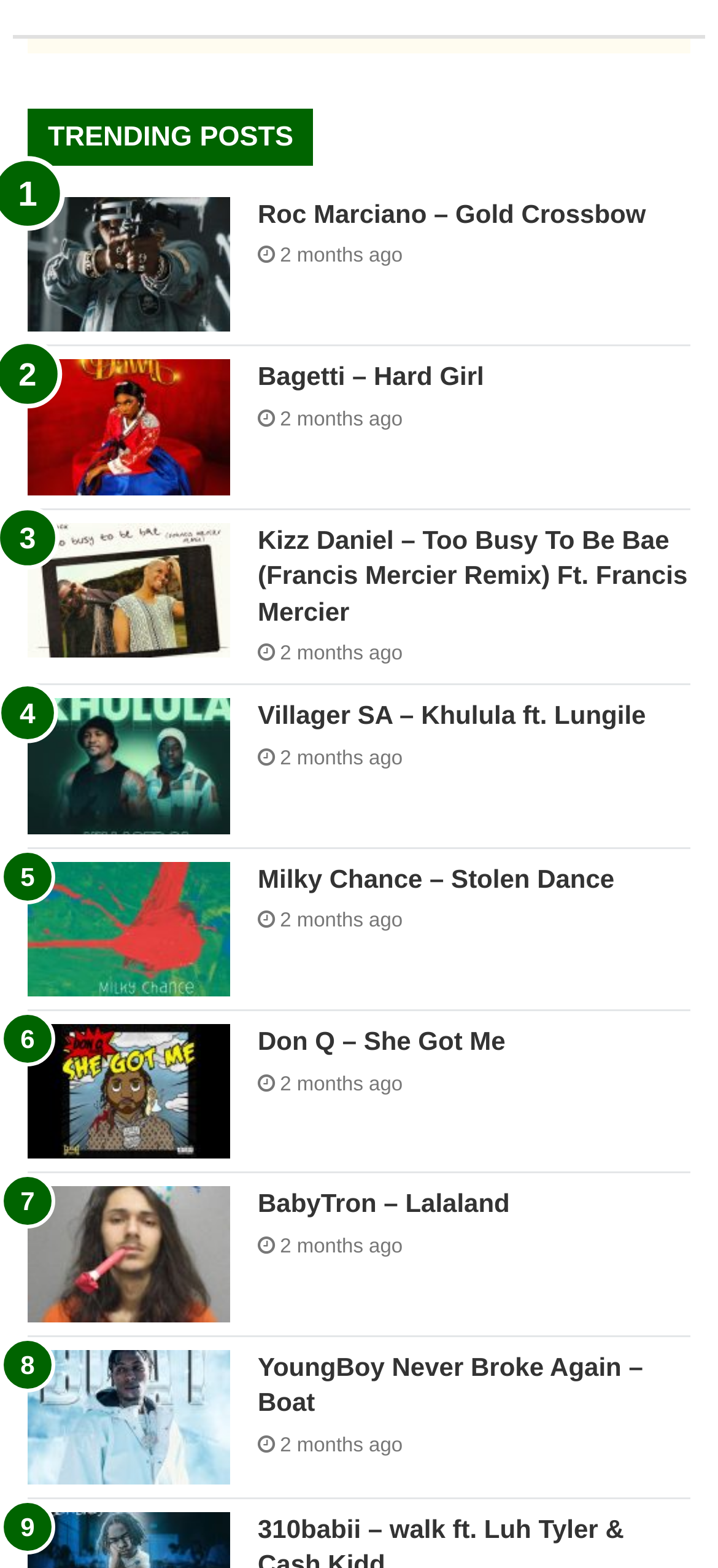Are there any images on this page?
Answer with a single word or phrase, using the screenshot for reference.

Yes